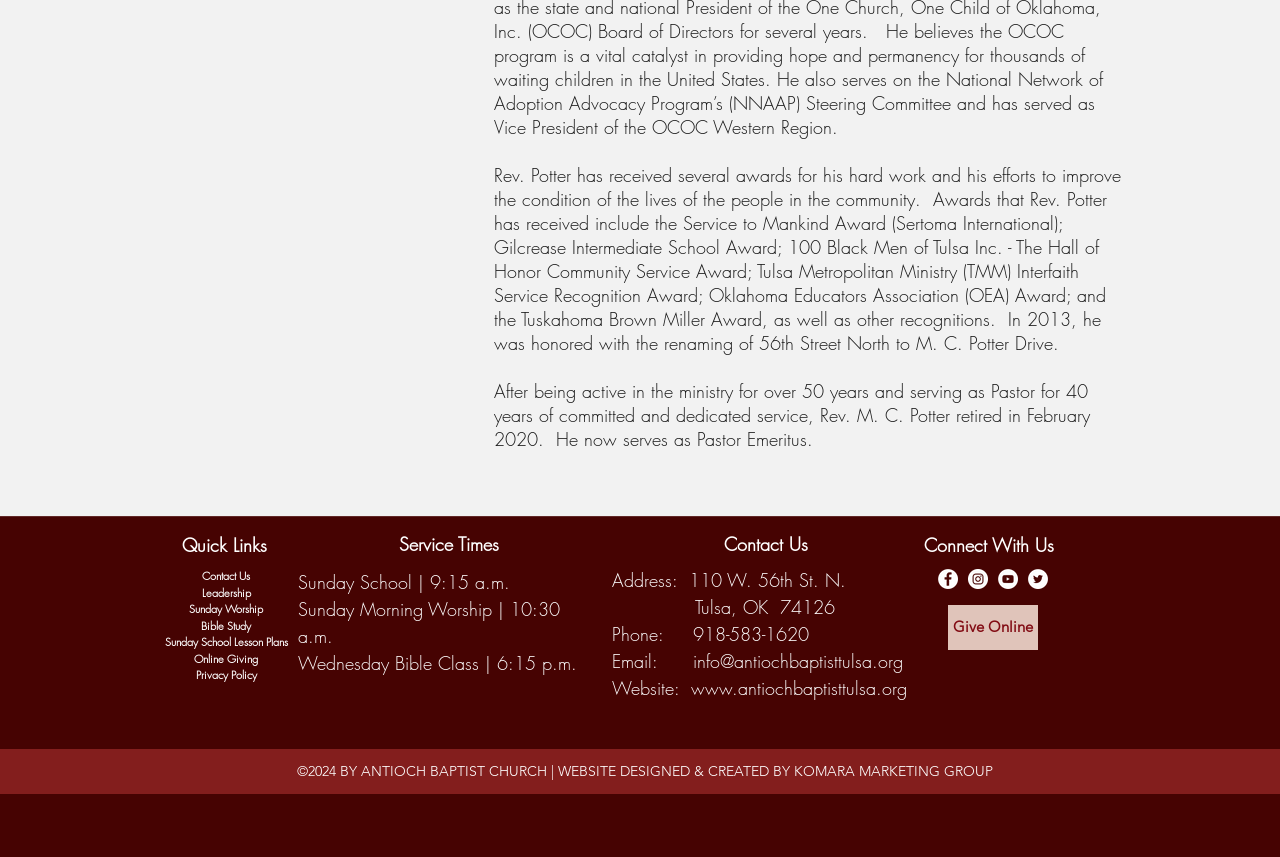Given the element description "KOMARA MARKETING GROUP", identify the bounding box of the corresponding UI element.

[0.62, 0.889, 0.775, 0.91]